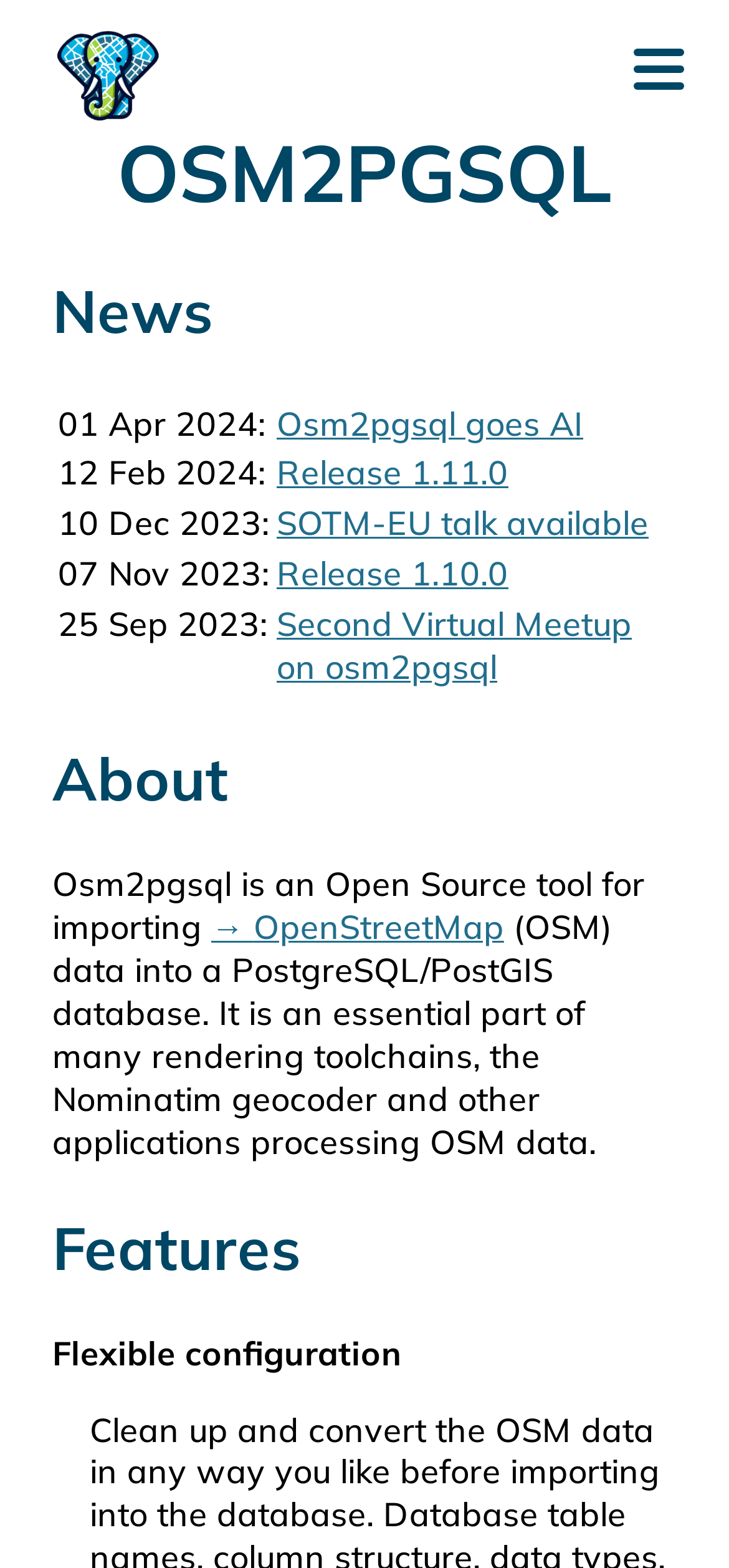What is the purpose of Osm2pgsql?
Using the information from the image, give a concise answer in one word or a short phrase.

Importing OSM data